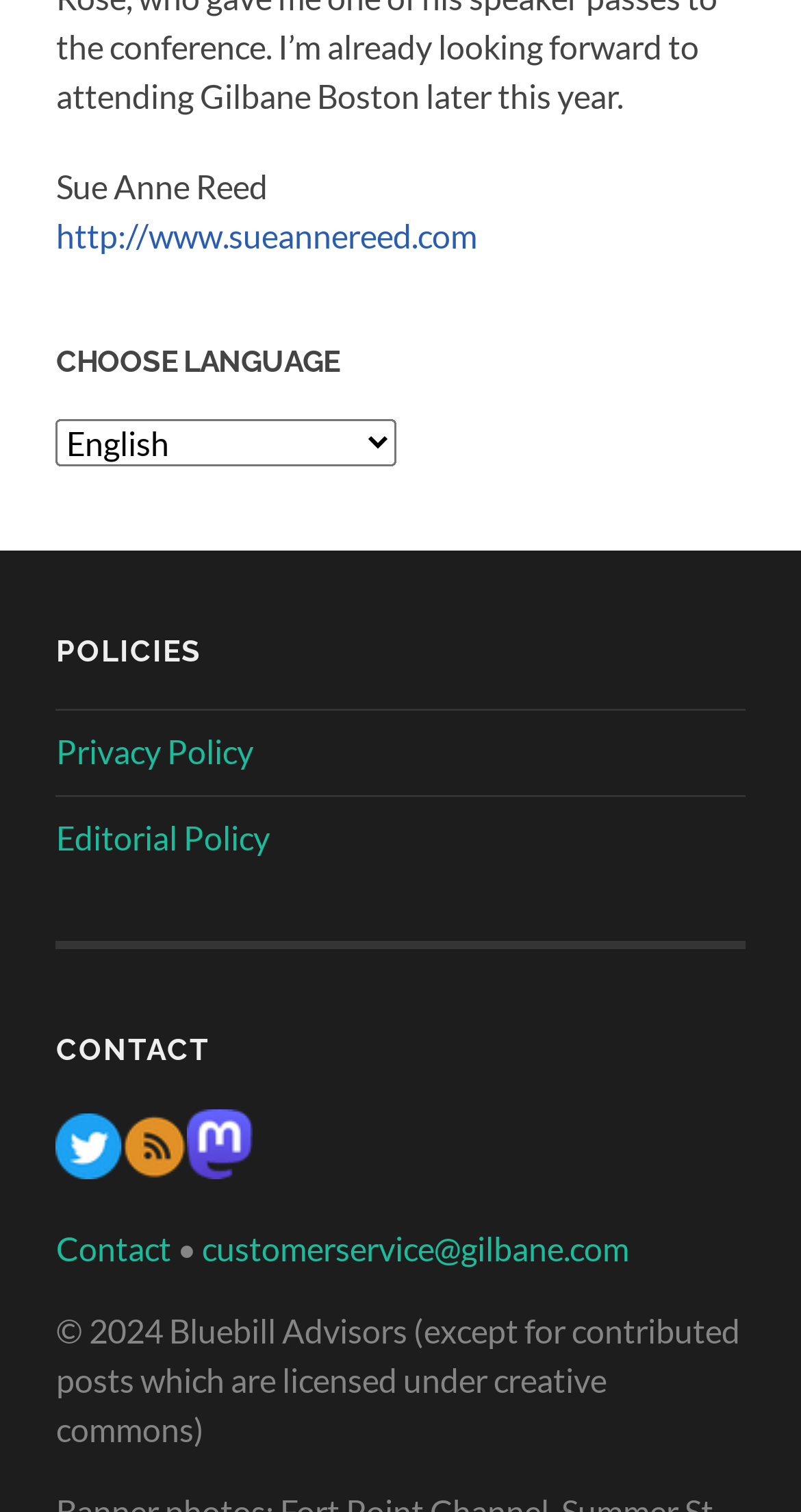With reference to the image, please provide a detailed answer to the following question: What is the email address for customer service?

The email address 'customerservice@gilbane.com' is provided as a link under the 'CONTACT' section, which suggests that users can contact customer service using this email address.